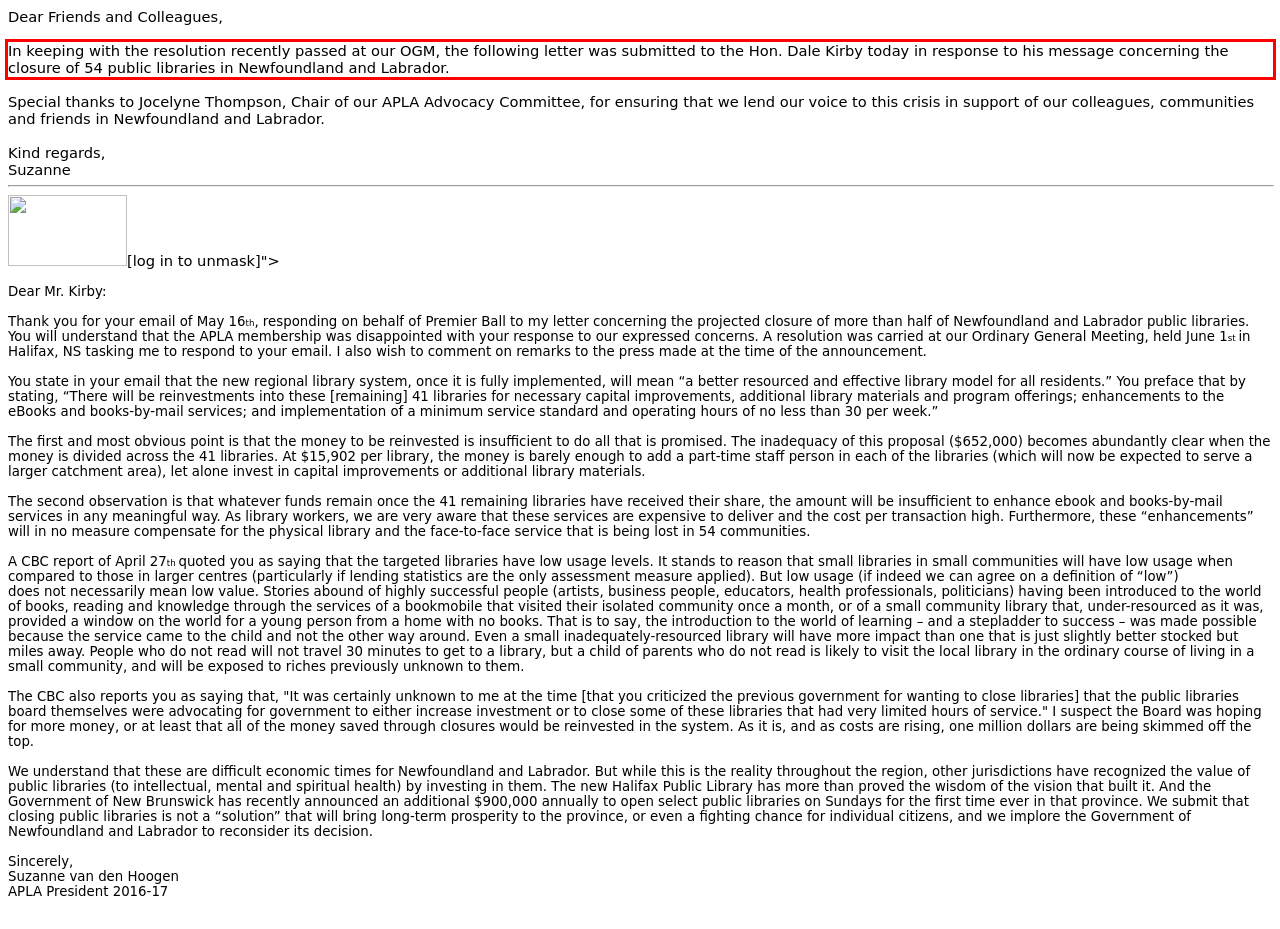Please examine the screenshot of the webpage and read the text present within the red rectangle bounding box.

In keeping with the resolution recently passed at our OGM, the following letter was submitted to the Hon. Dale Kirby today in response to his message concerning the closure of 54 public libraries in Newfoundland and Labrador.